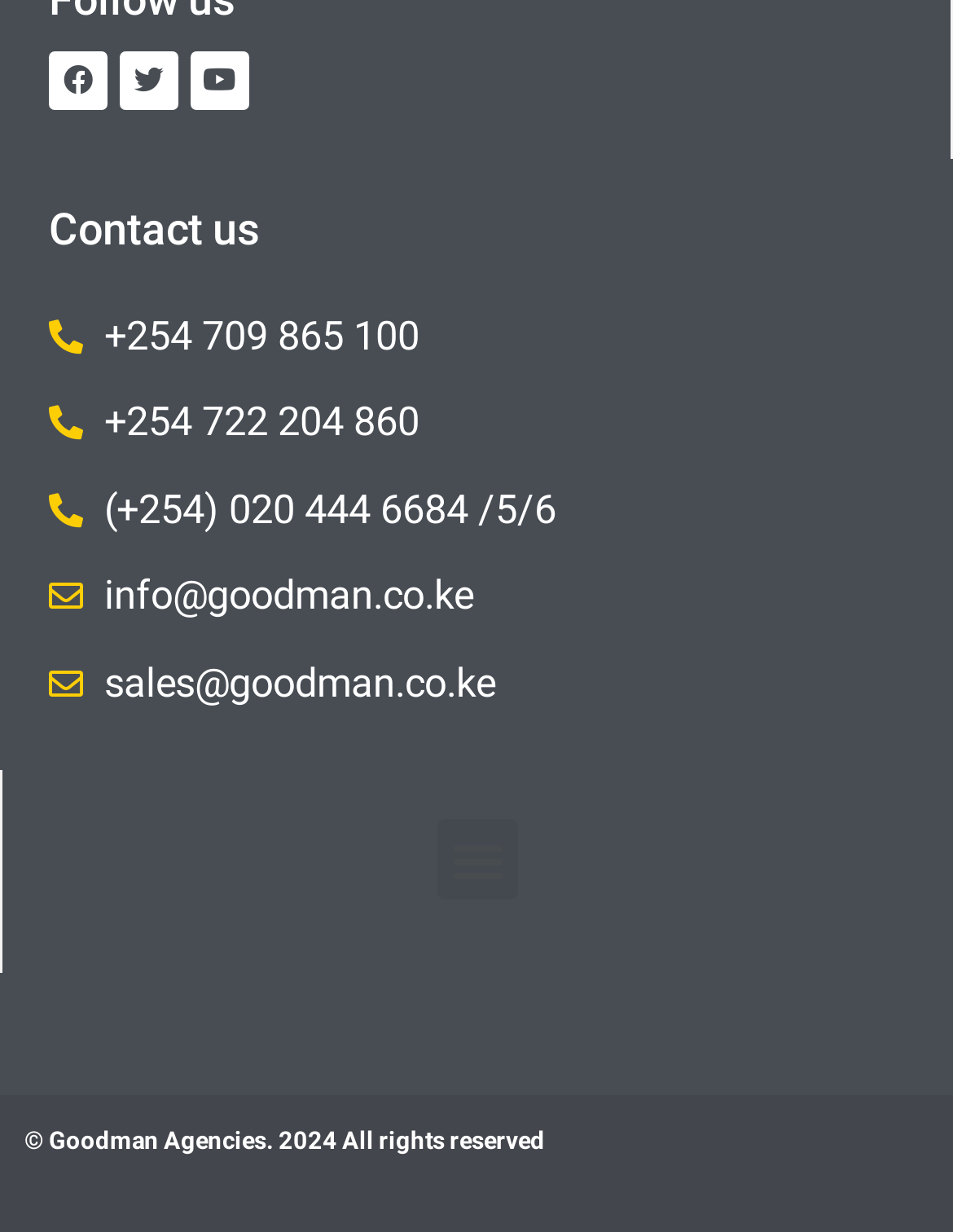What social media platforms are linked?
Refer to the screenshot and answer in one word or phrase.

Facebook, Twitter, Youtube